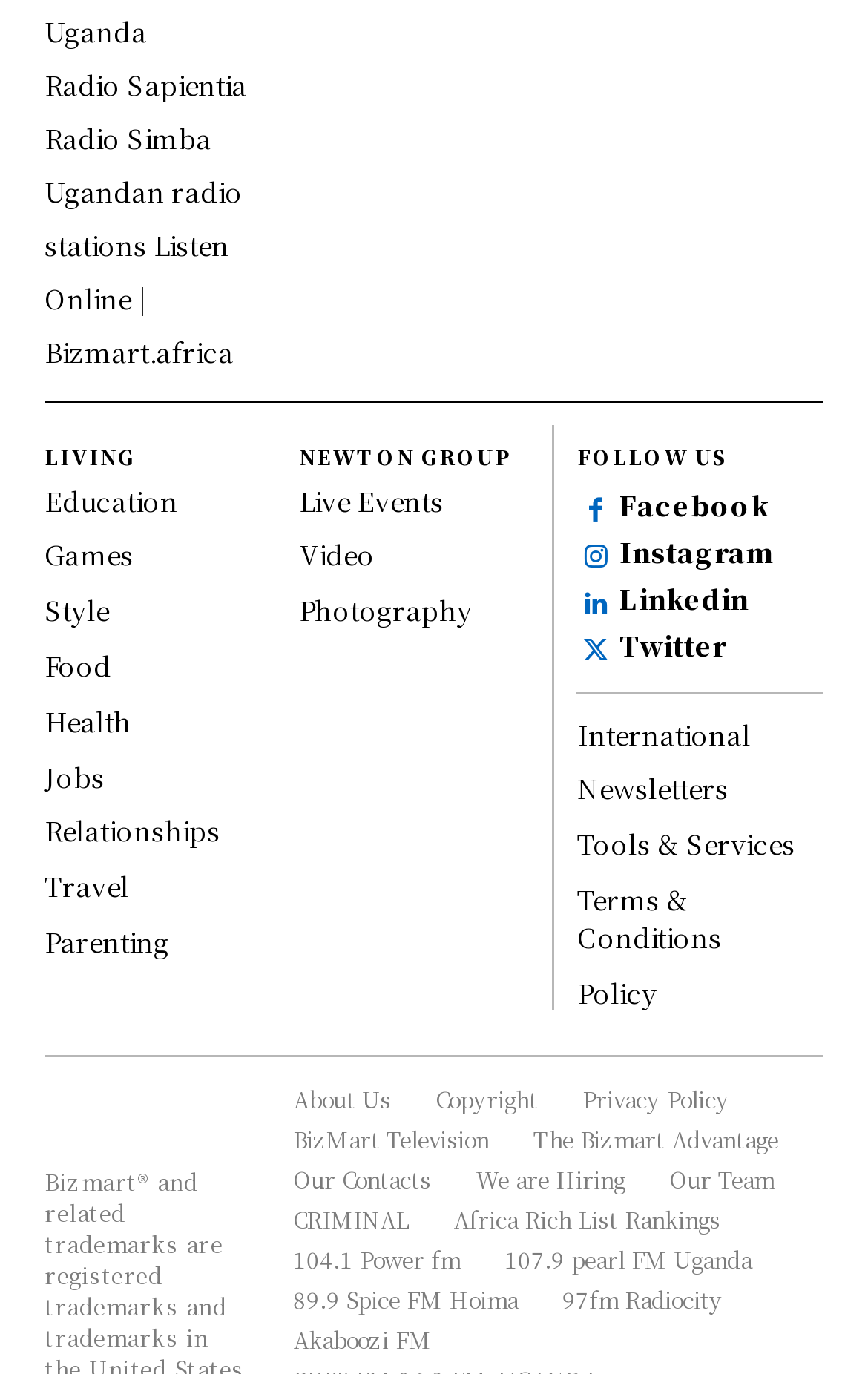Find the bounding box coordinates for the area that must be clicked to perform this action: "Read about Living".

[0.051, 0.325, 0.156, 0.339]